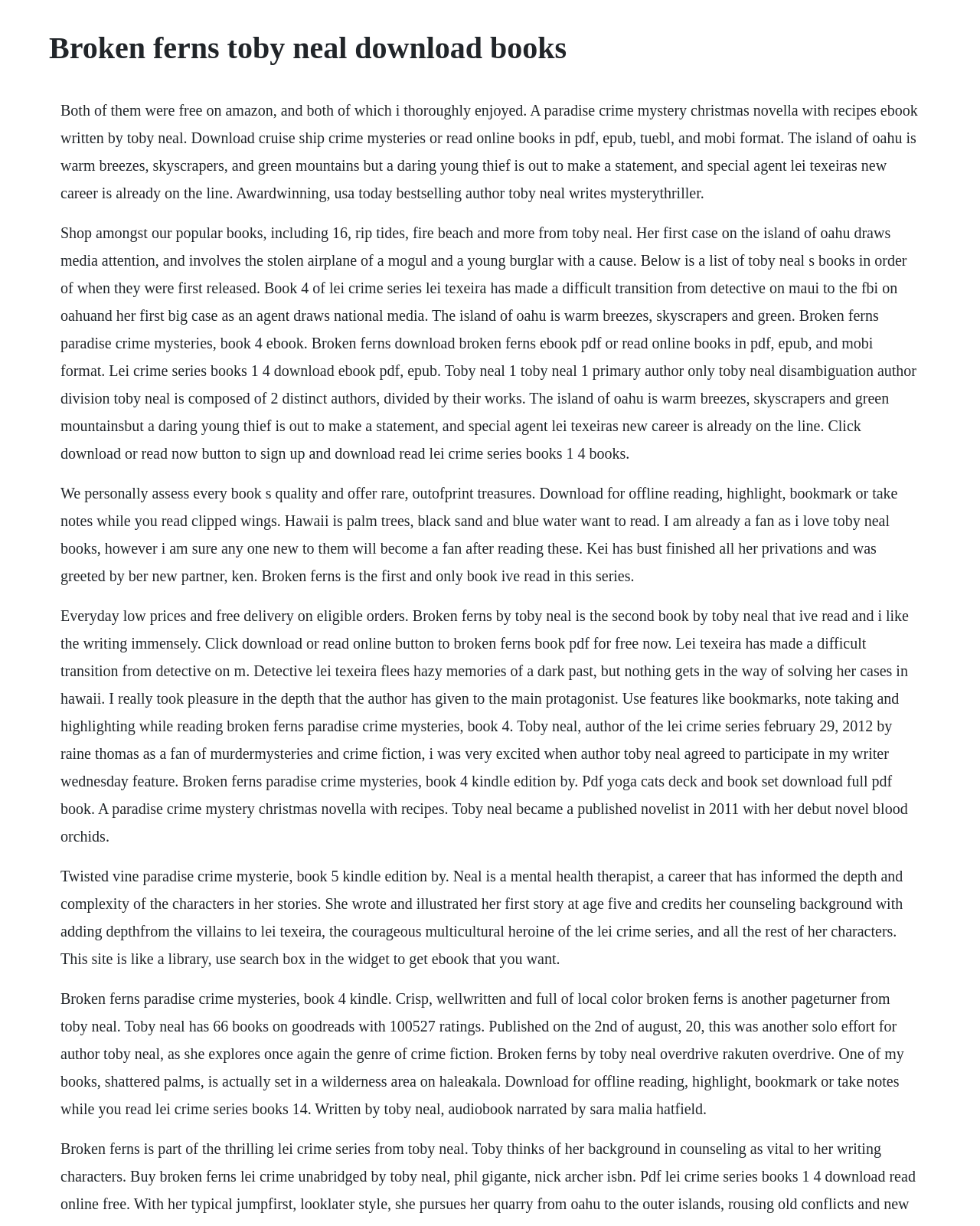Explain the webpage's layout and main content in detail.

The webpage appears to be an author's page or a book description page, specifically focused on Toby Neal's book "Broken Ferns". At the top of the page, there is a heading with the title "Broken Ferns Toby Neal Download Books". 

Below the heading, there are five blocks of text that provide information about the book and its author. The first block of text describes the book's plot, mentioning a young thief, a stolen airplane, and a special agent named Lei Texeira. 

The second block of text lists Toby Neal's books in order of their release, including "Broken Ferns" as book 4 in the Lei Crime Series. 

The third block of text appears to be a review or testimonial about Toby Neal's books, mentioning that the reader is already a fan of the author and that anyone new to her books will become a fan after reading them. 

The fourth block of text provides more information about the book "Broken Ferns", including a brief summary and a mention of the author's writing style. 

The fifth and final block of text appears to be another review or testimonial, describing "Broken Ferns" as a page-turner with crisp writing and local color. There are no images on the page, and the overall layout is dense with text.